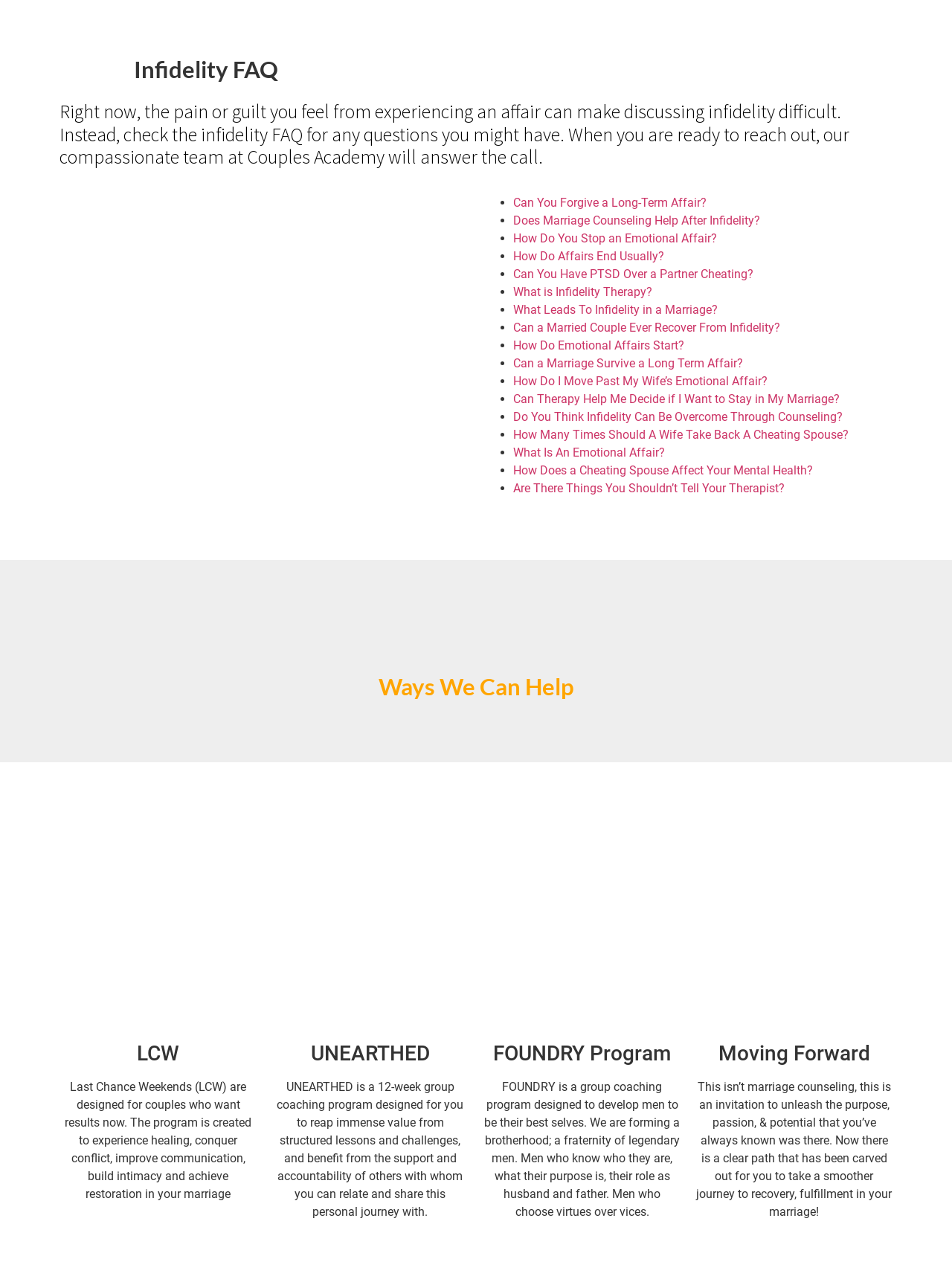Using a single word or phrase, answer the following question: 
How many figures are there on the webpage?

4